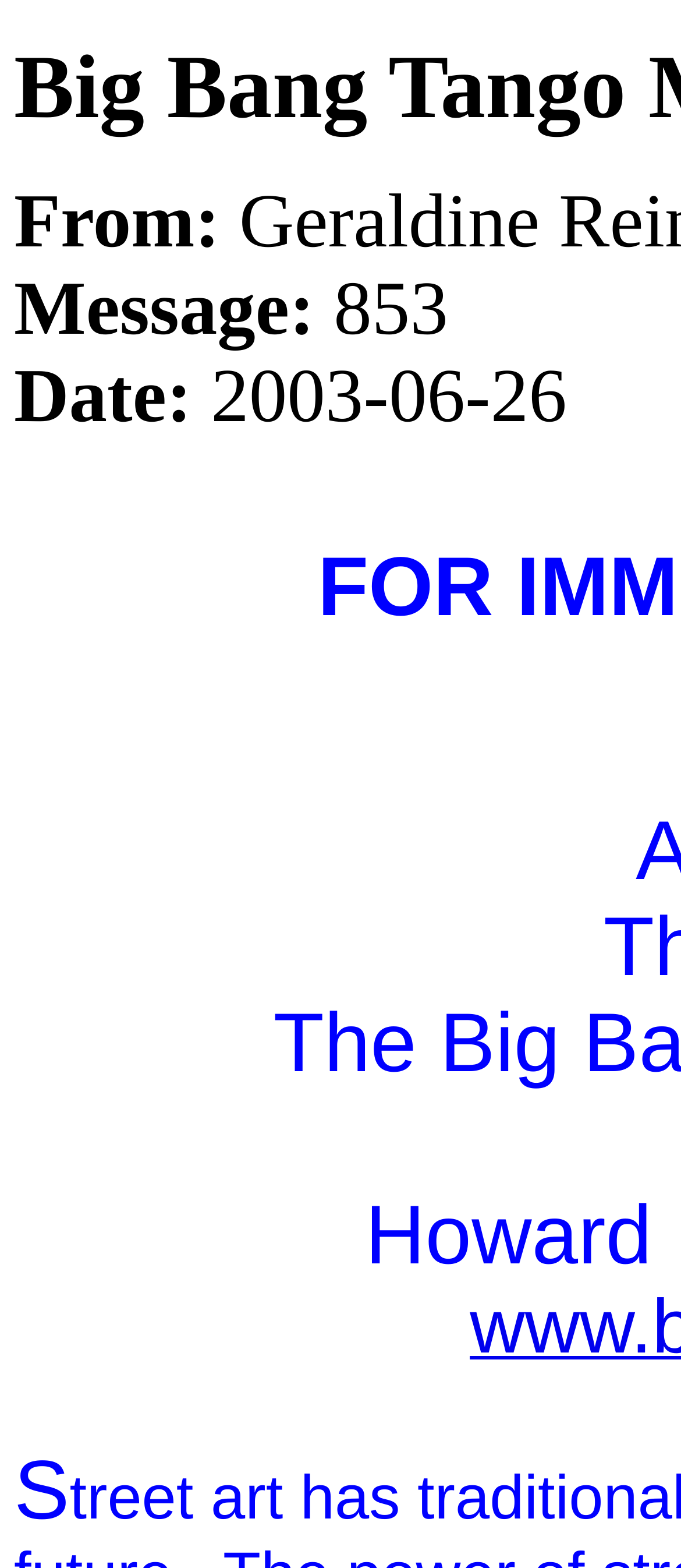Can you extract the headline from the webpage for me?

Big Bang Tango Media Lab